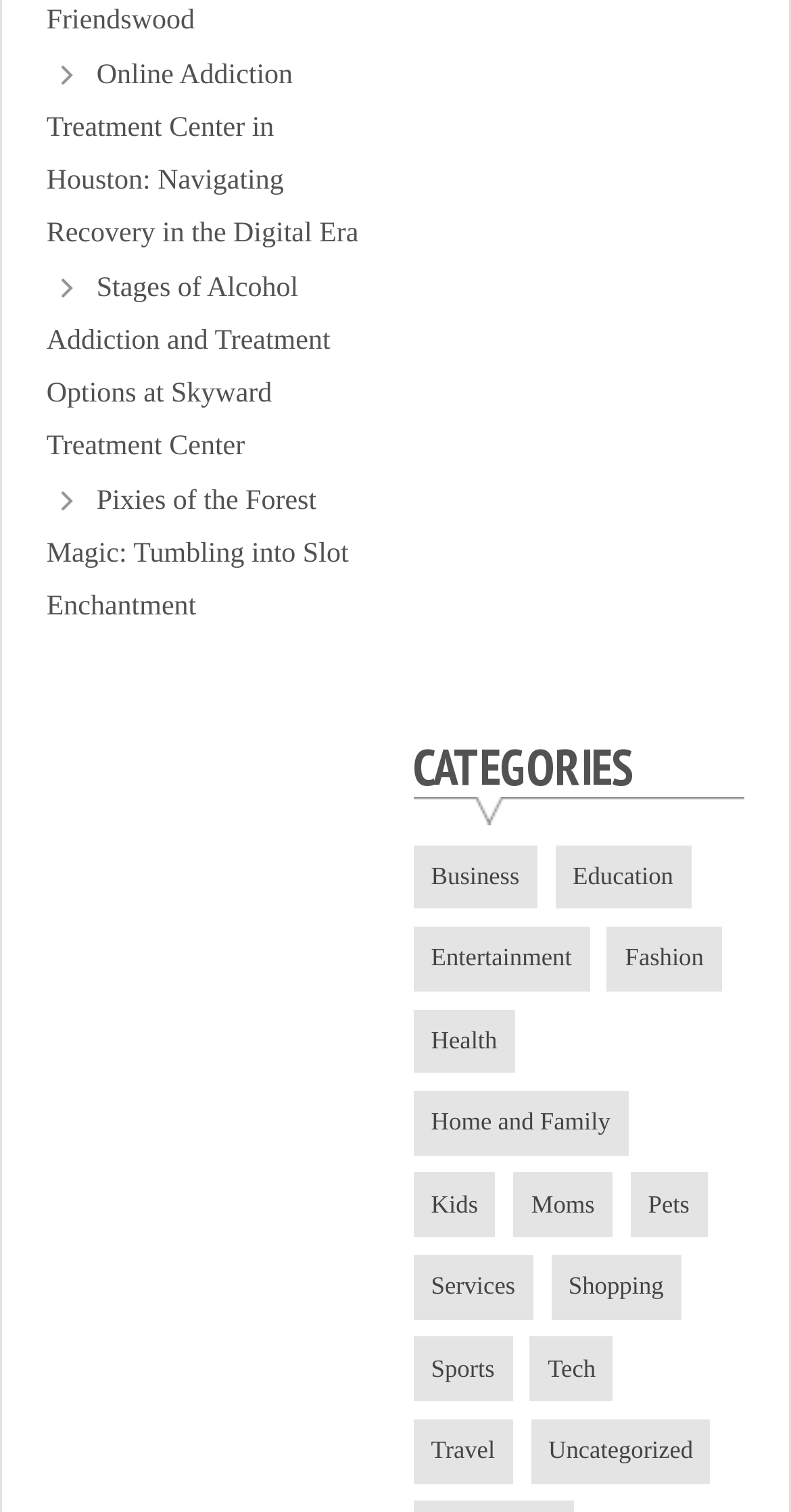Please indicate the bounding box coordinates for the clickable area to complete the following task: "Select the 'Health' category". The coordinates should be specified as four float numbers between 0 and 1, i.e., [left, top, right, bottom].

[0.522, 0.667, 0.651, 0.71]